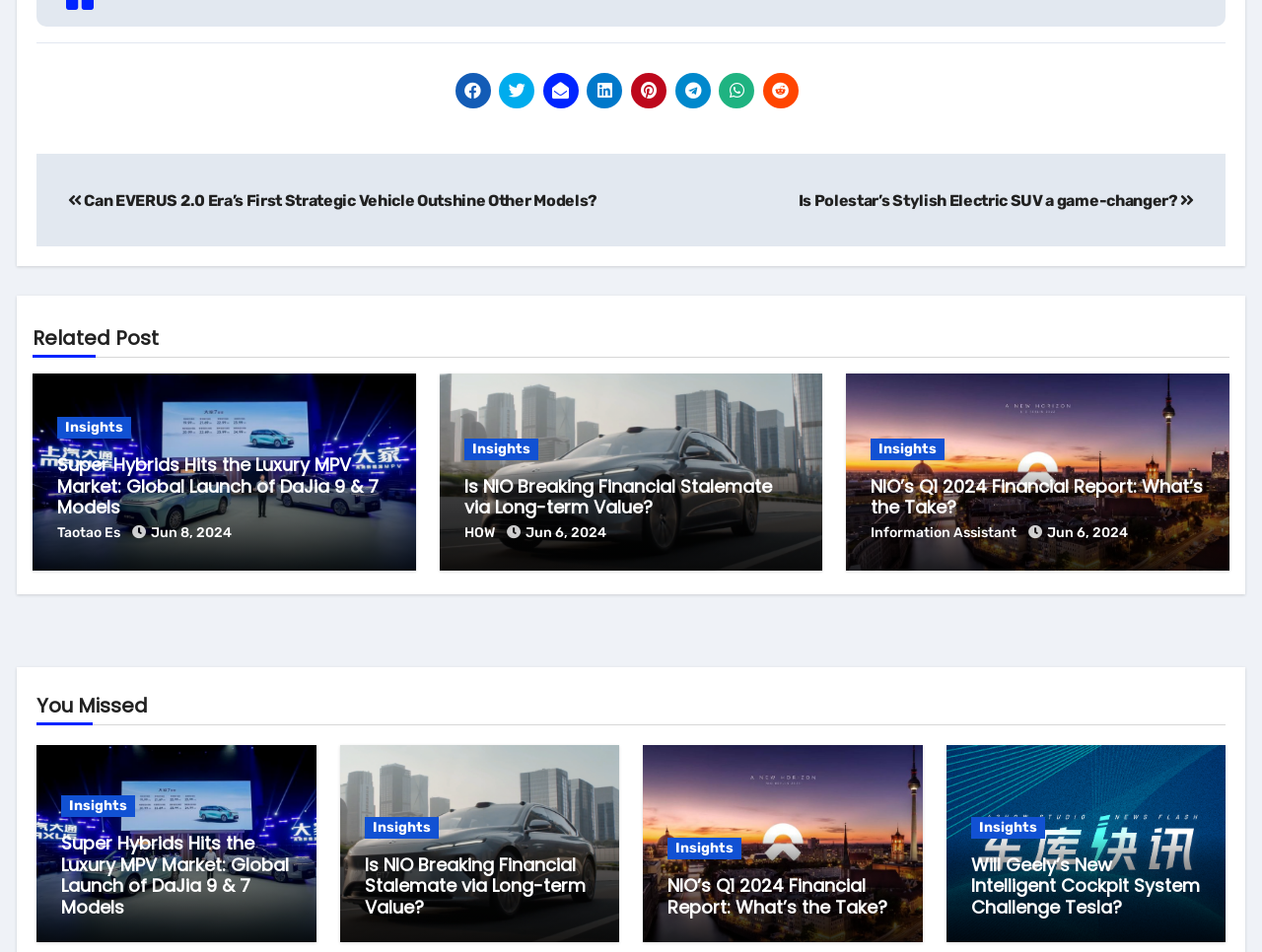Highlight the bounding box coordinates of the region I should click on to meet the following instruction: "Click on the 'Posts' navigation".

[0.029, 0.162, 0.971, 0.259]